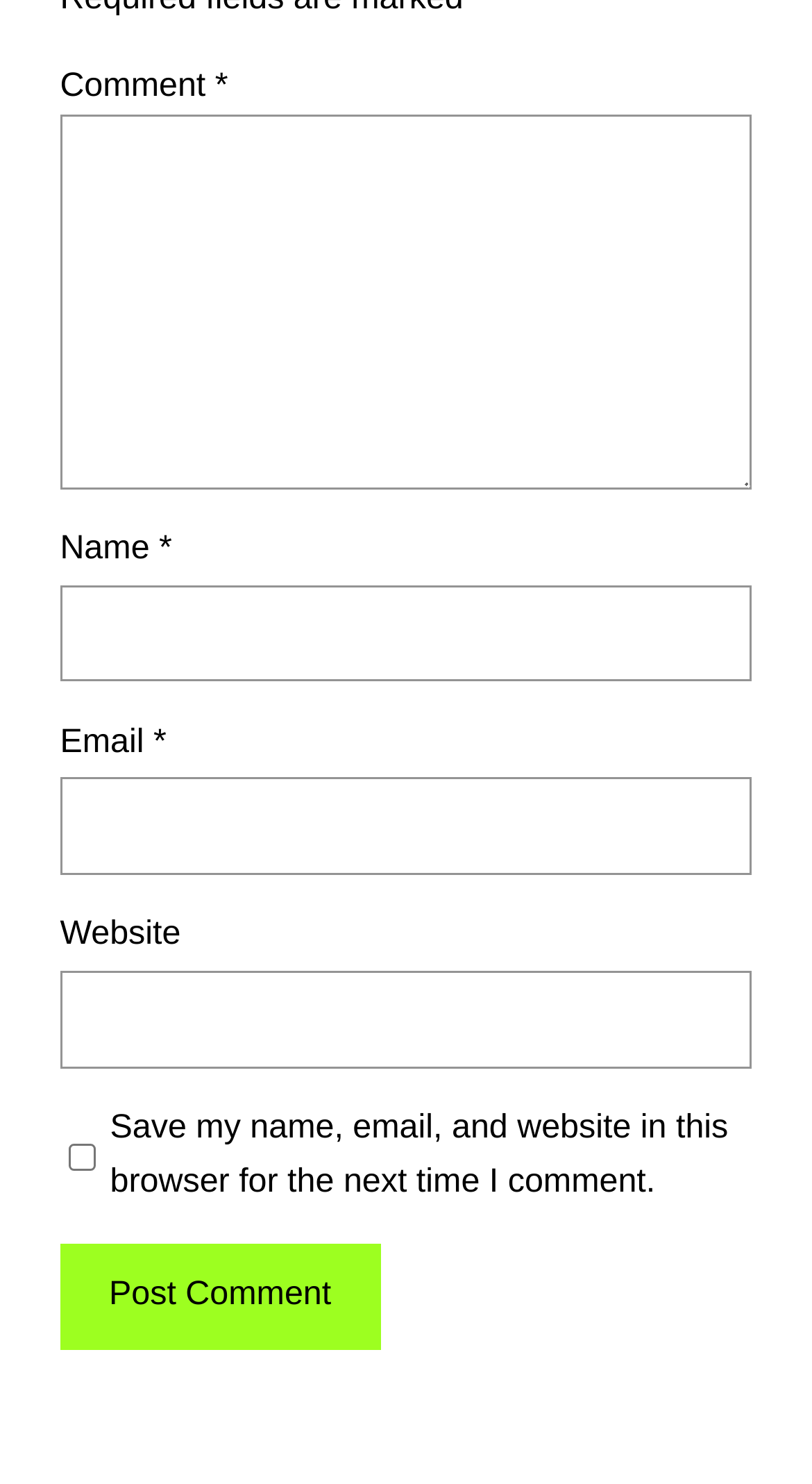Given the description "title="Previous"", provide the bounding box coordinates of the corresponding UI element.

None